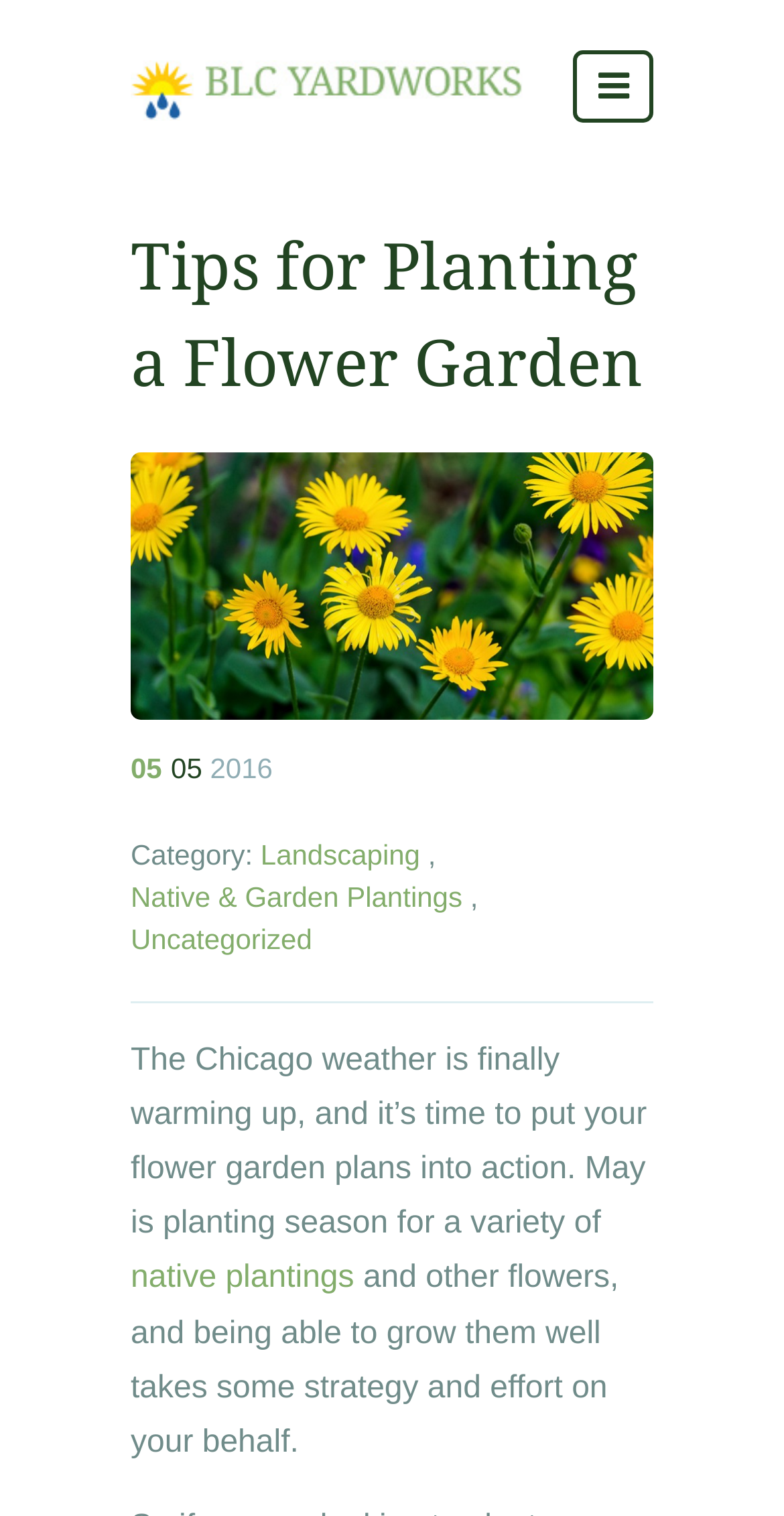Based on the image, give a detailed response to the question: When was the article published?

I found the publication date by looking at the text '05' and '2016' which are located near each other, indicating the date of publication.